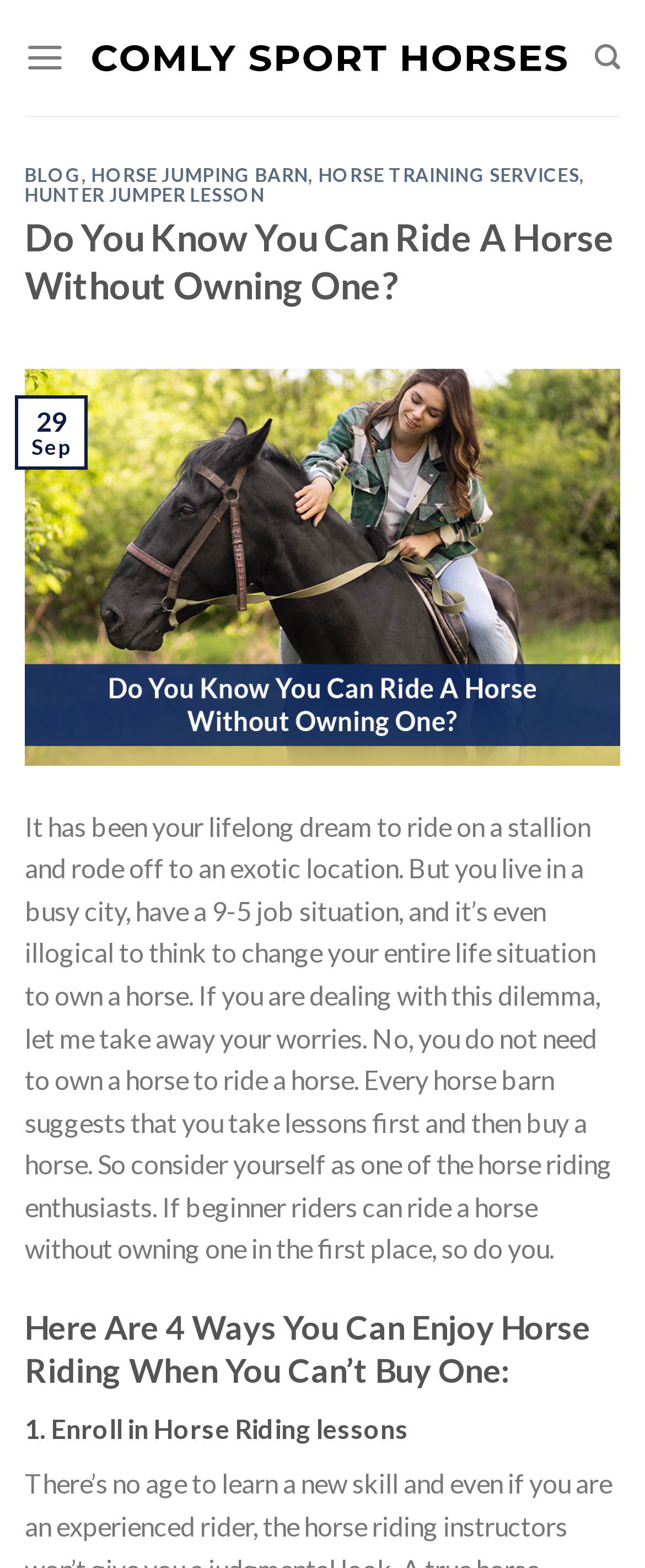How many ways are suggested to enjoy horse riding without owning a horse?
Examine the webpage screenshot and provide an in-depth answer to the question.

The webpage suggests 4 ways to enjoy horse riding without owning a horse, which are listed in the section 'Here Are 4 Ways You Can Enjoy Horse Riding When You Can’t Buy One:'.